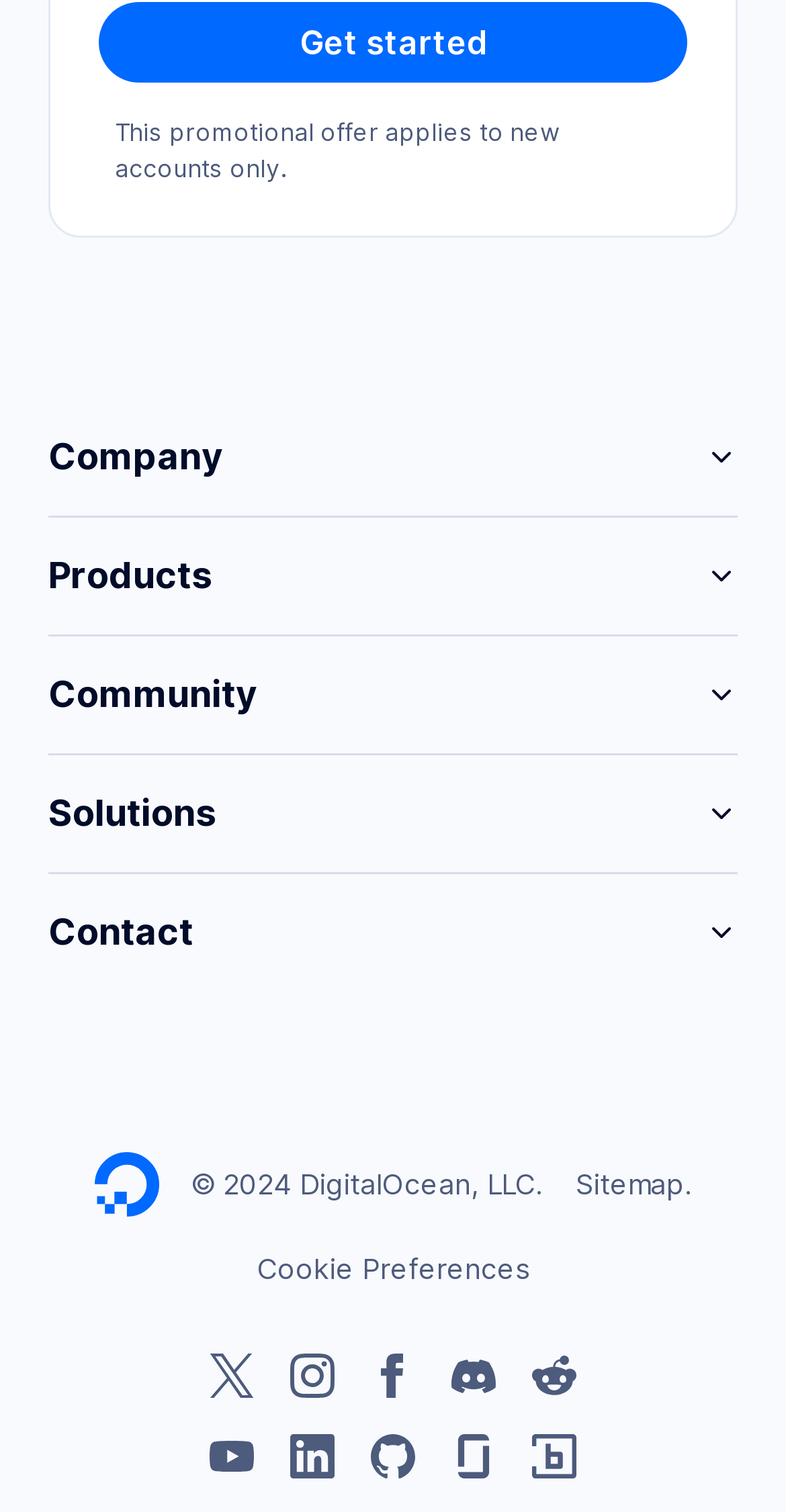Identify the bounding box coordinates of the region that should be clicked to execute the following instruction: "Expand Company details".

[0.062, 0.264, 0.938, 0.341]